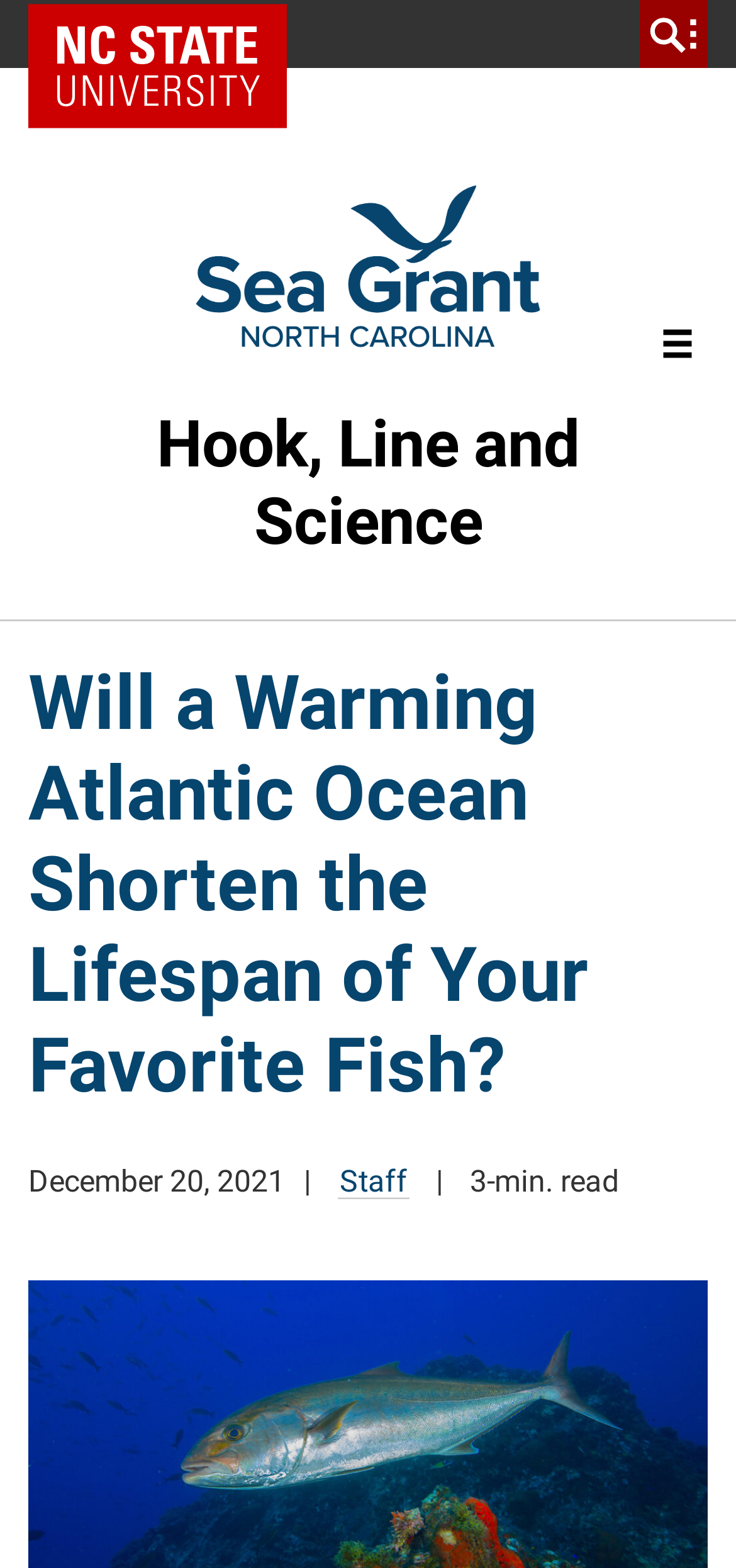What is the name of the website section?
Using the visual information, respond with a single word or phrase.

Hook, Line and Science